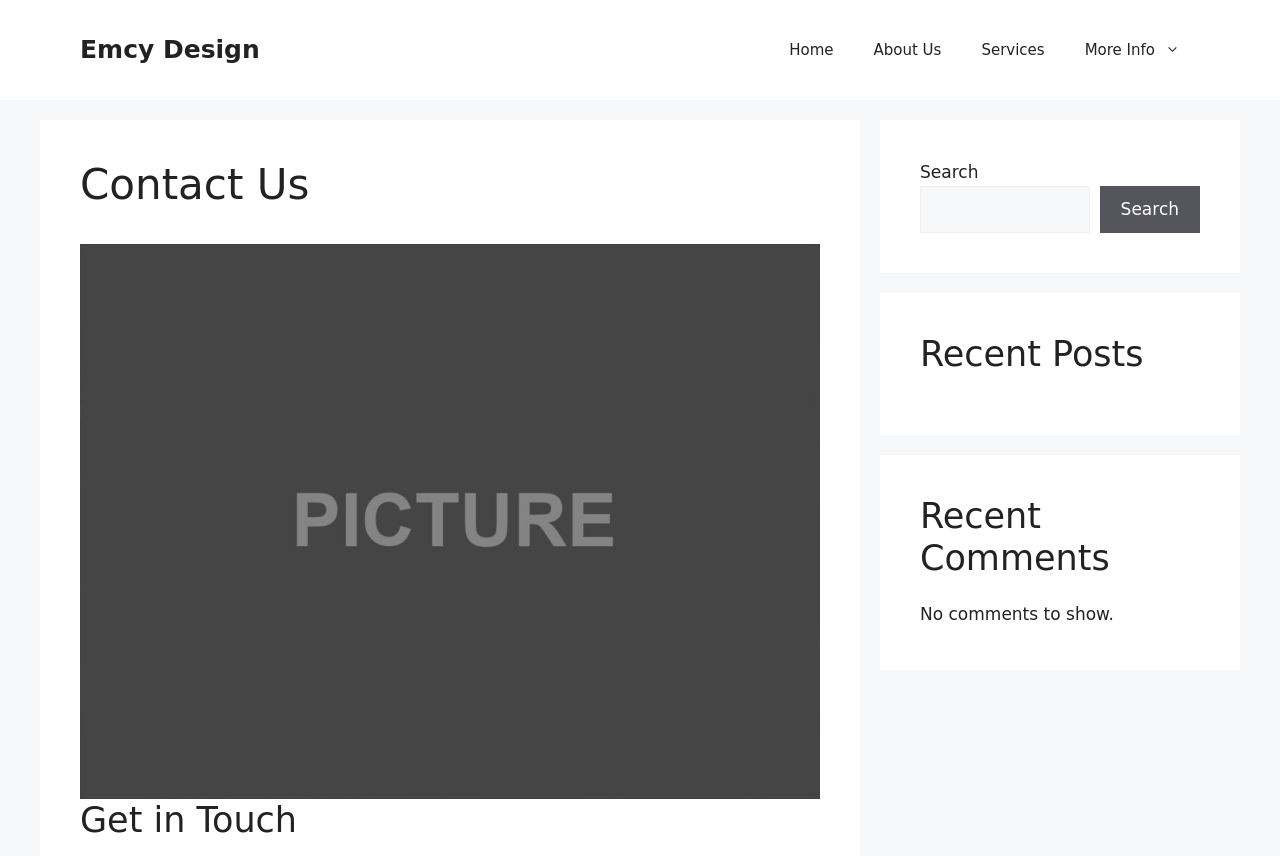Give a one-word or one-phrase response to the question:
What is the name of the company?

Emcy Design